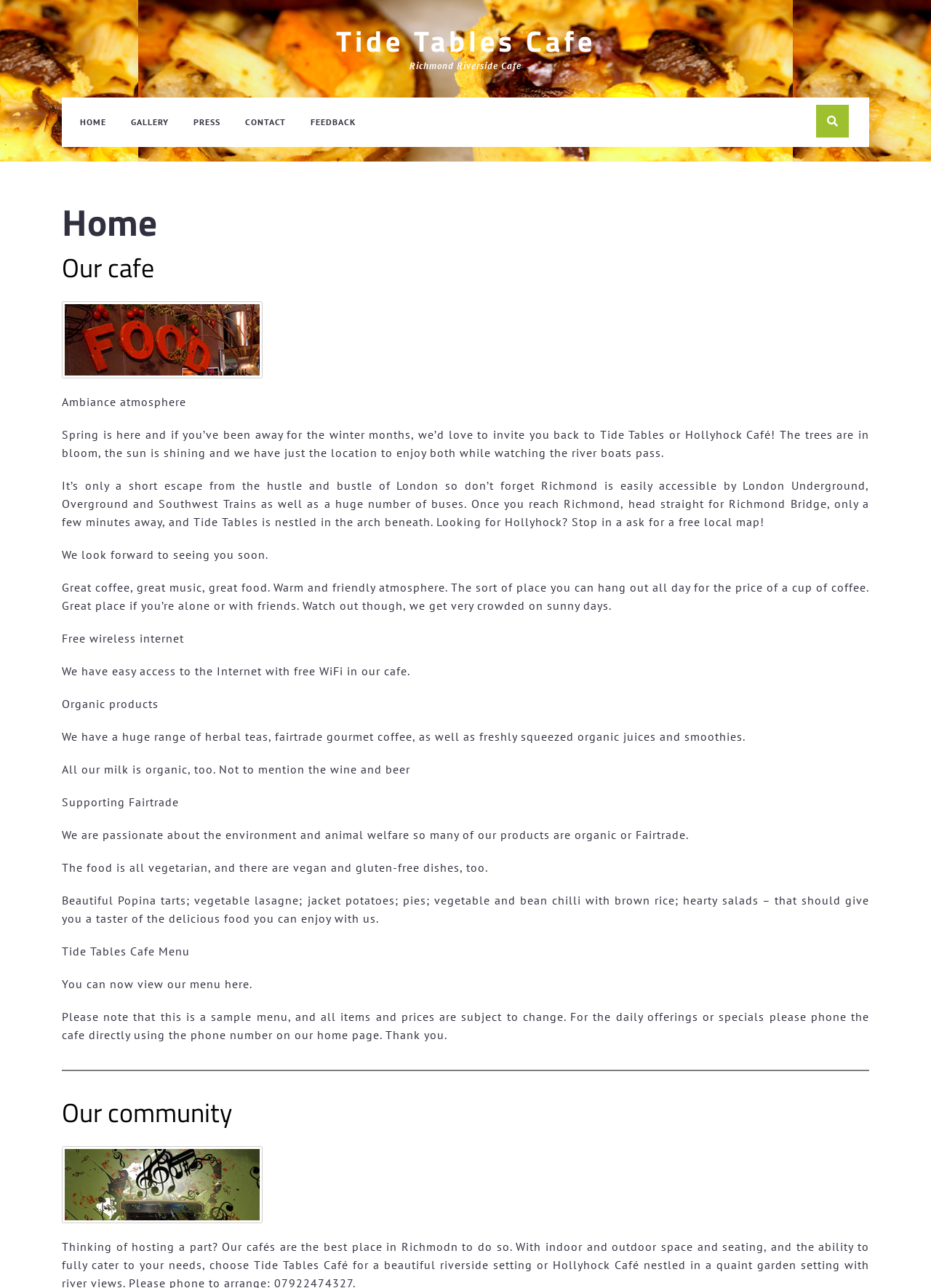Using the element description provided, determine the bounding box coordinates in the format (top-left x, top-left y, bottom-right x, bottom-right y). Ensure that all values are floating point numbers between 0 and 1. Element description: Tide Tables Cafe

[0.361, 0.015, 0.639, 0.049]